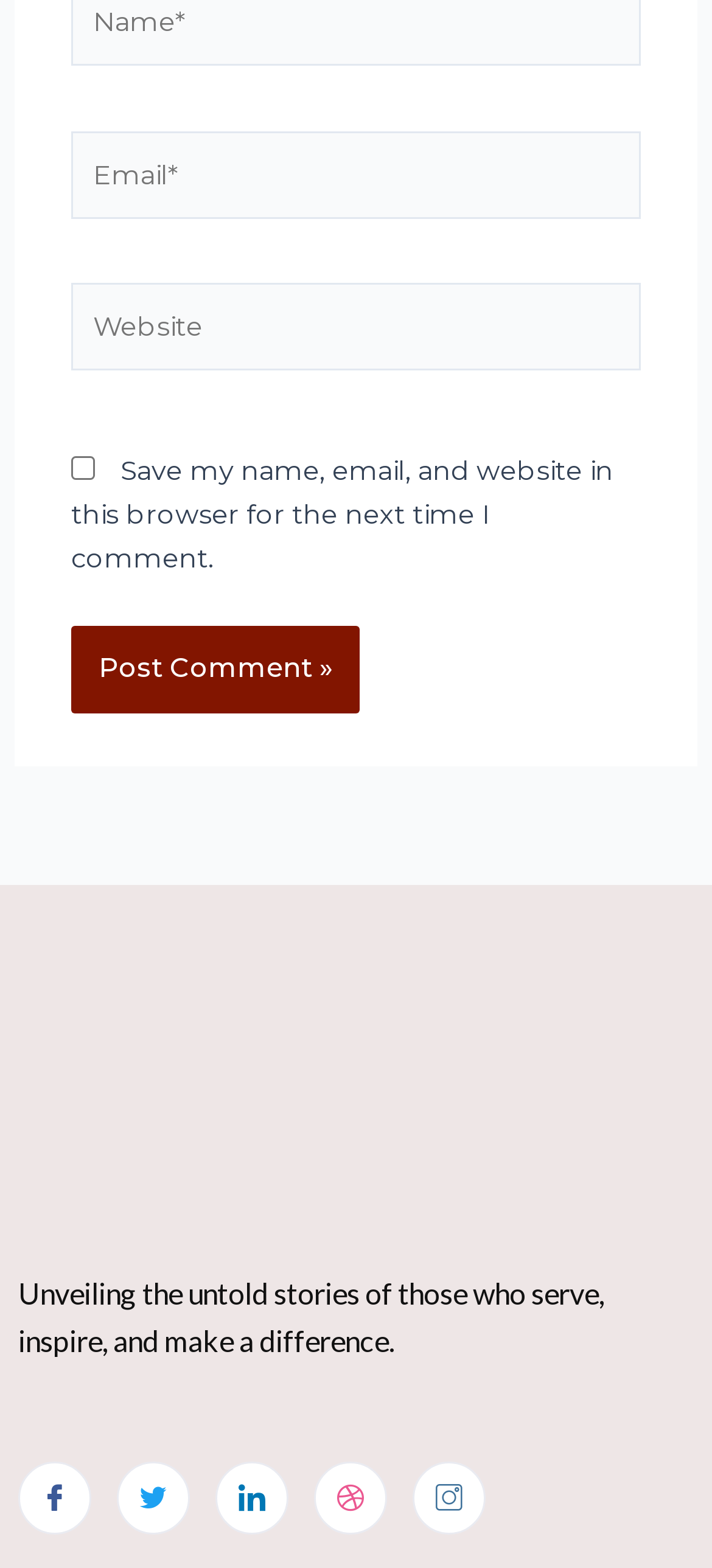Locate the bounding box coordinates of the region to be clicked to comply with the following instruction: "Save login information". The coordinates must be four float numbers between 0 and 1, in the form [left, top, right, bottom].

[0.1, 0.291, 0.134, 0.306]